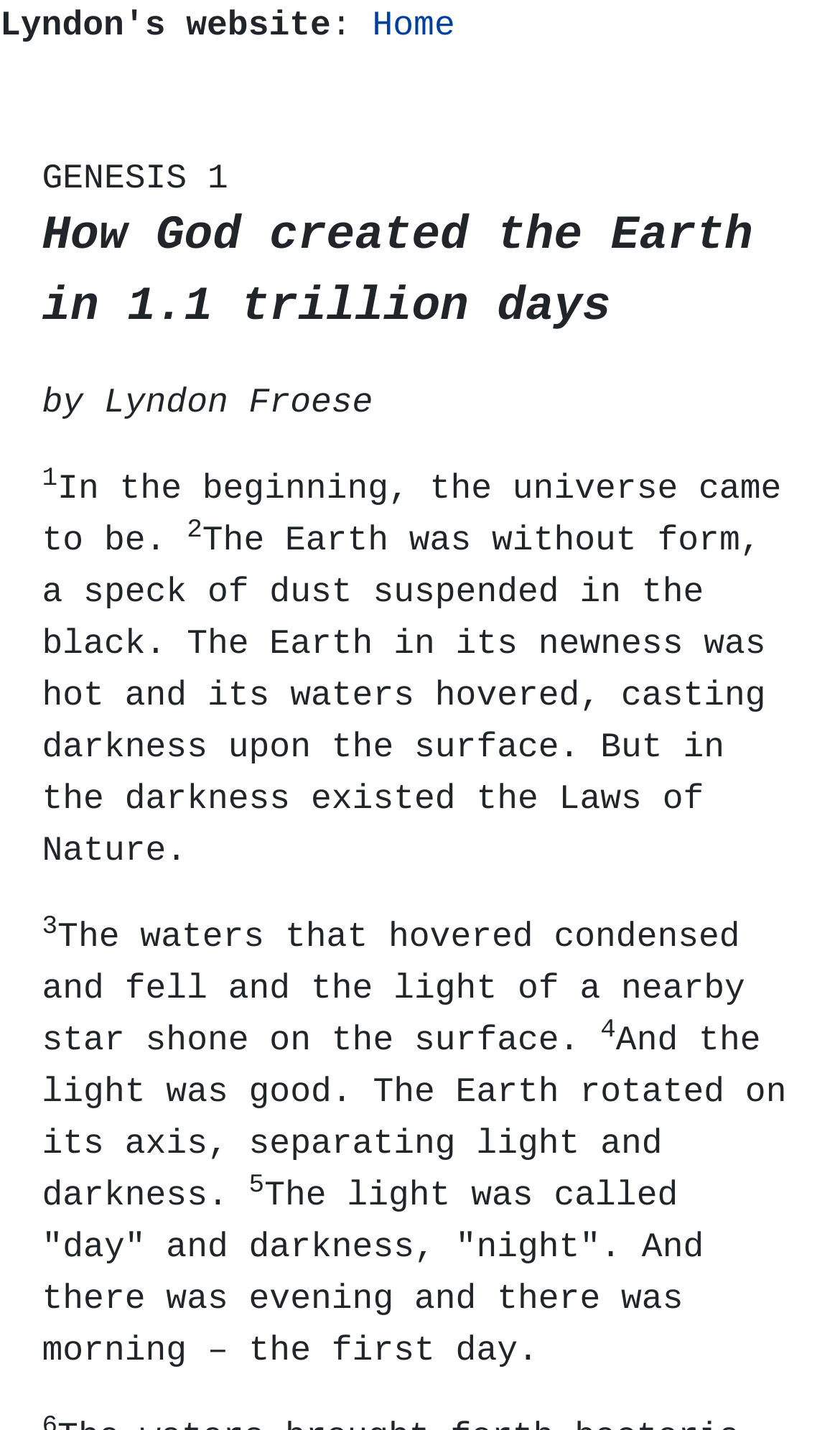Determine the bounding box coordinates for the UI element described. Format the coordinates as (top-left x, top-left y, bottom-right x, bottom-right y) and ensure all values are between 0 and 1. Element description: Home

None